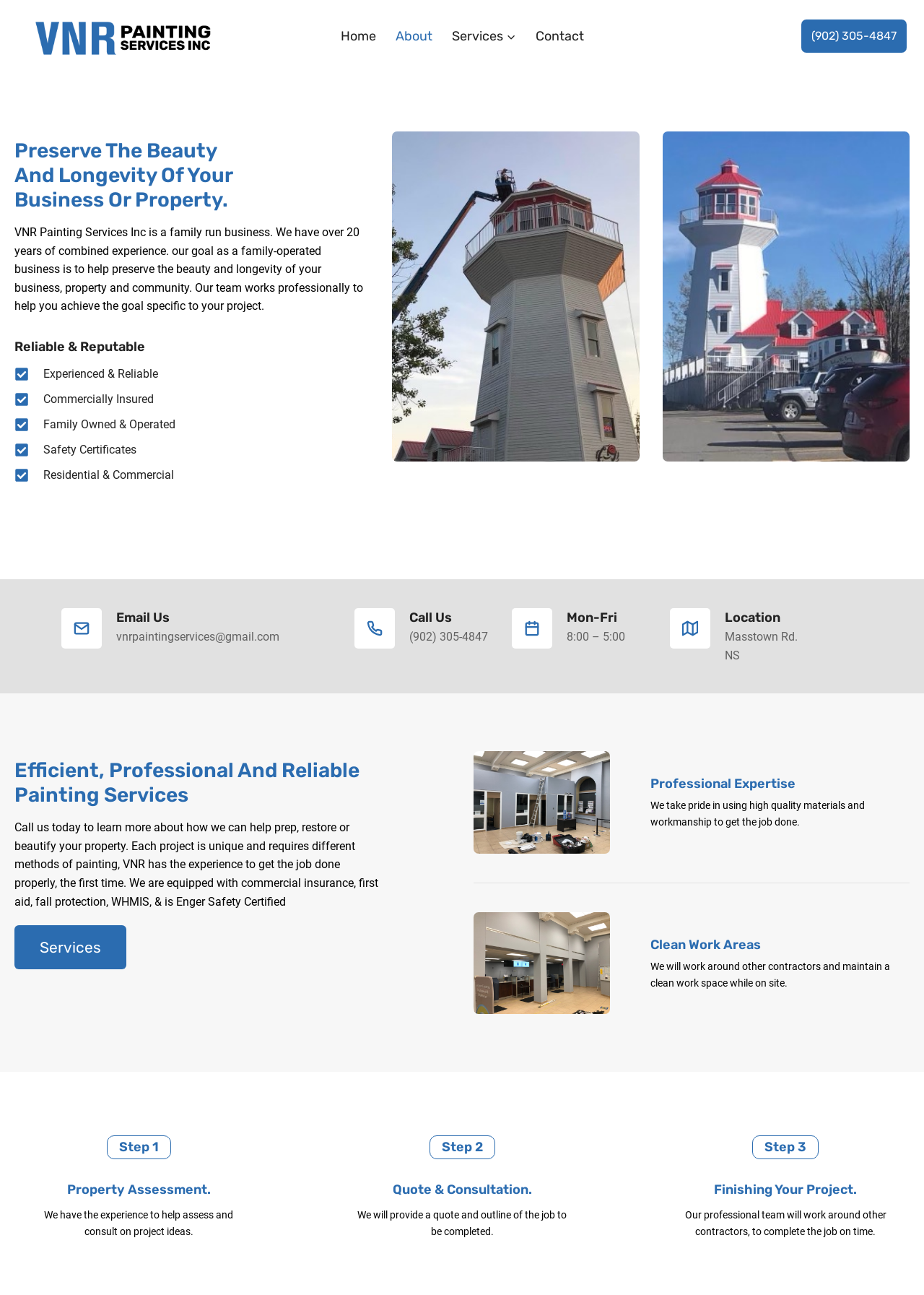What is the company's goal?
From the image, respond using a single word or phrase.

Preserve beauty and longevity